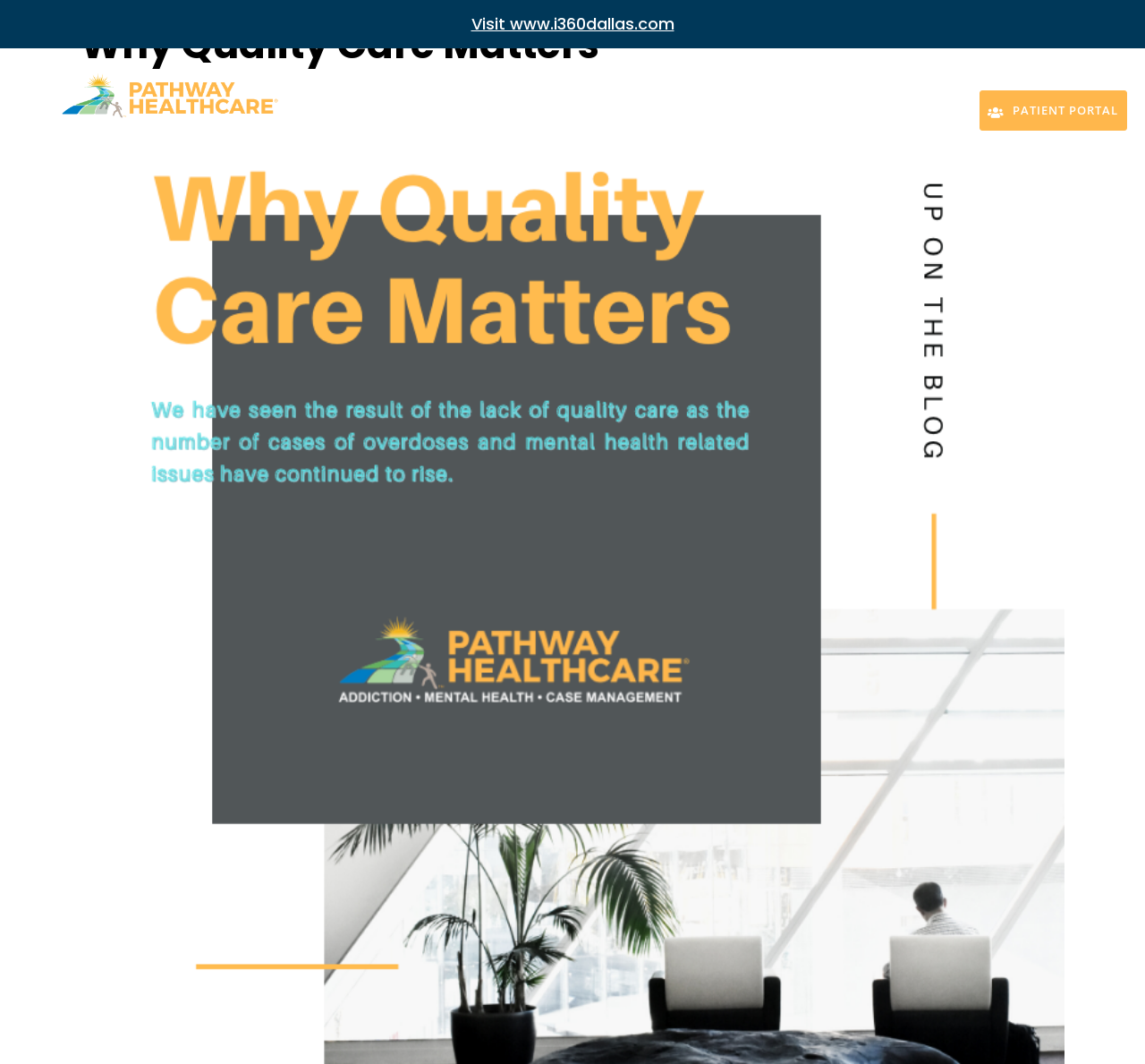Give a concise answer using one word or a phrase to the following question:
How many columns are there in the patient portal section?

2